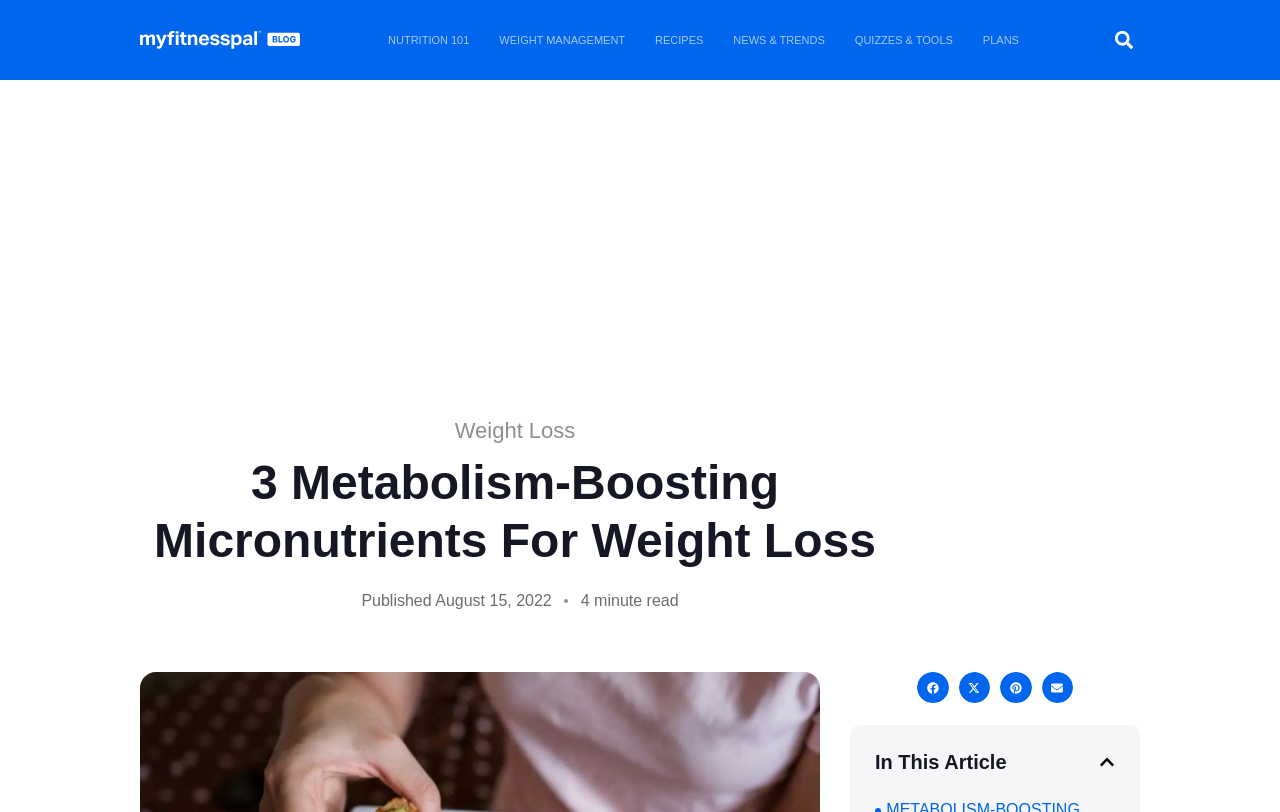How many social media platforms can you share the article on?
Using the image, elaborate on the answer with as much detail as possible.

There are four social media platforms that the article can be shared on, which are Facebook, Twitter, Pinterest, and Email. This can be determined by looking at the buttons 'Share on facebook', 'Share on x-twitter', 'Share on pinterest', and 'Share on email'.